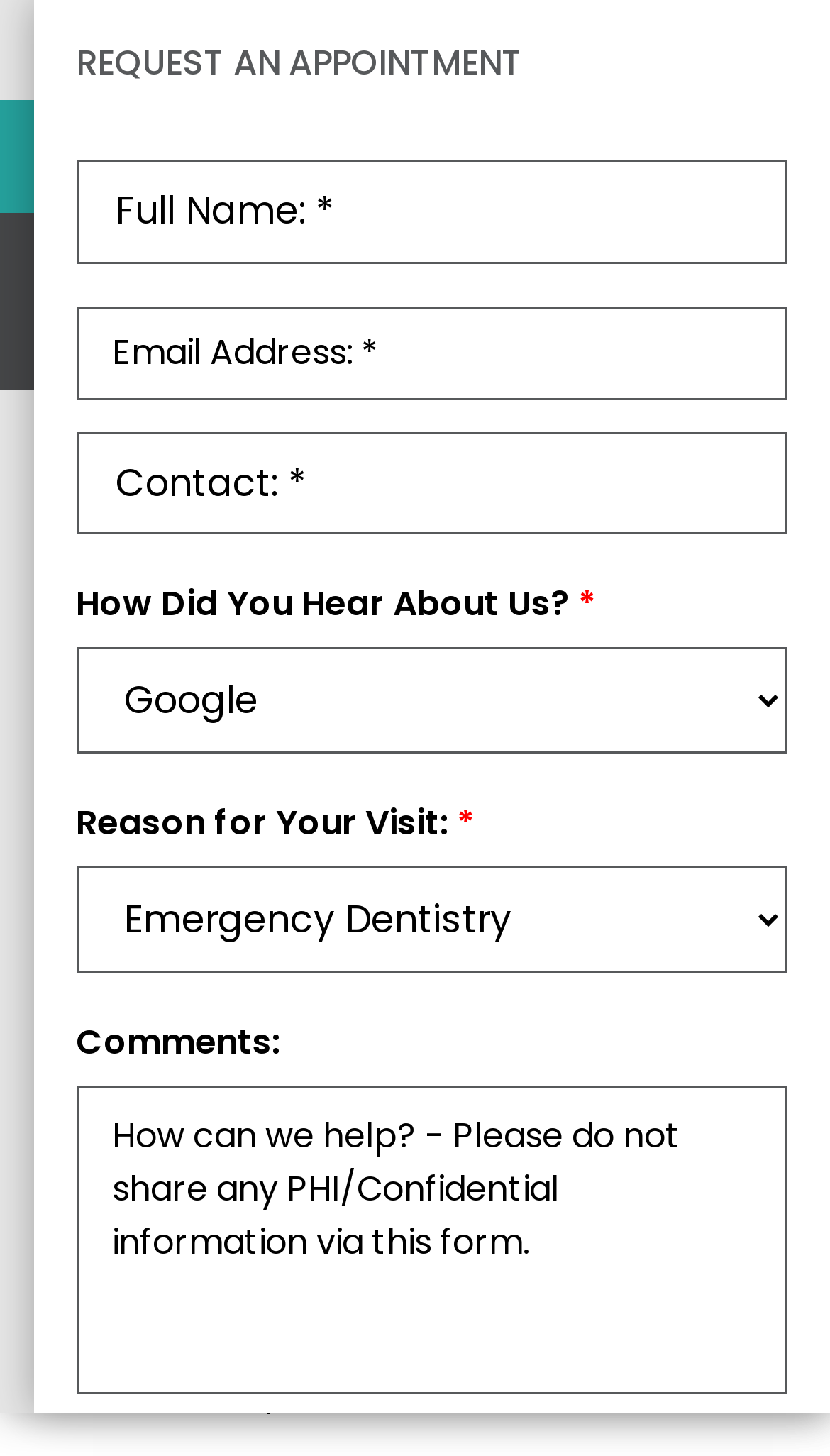Show me the bounding box coordinates of the clickable region to achieve the task as per the instruction: "Request an appointment".

[0.091, 0.029, 0.821, 0.072]